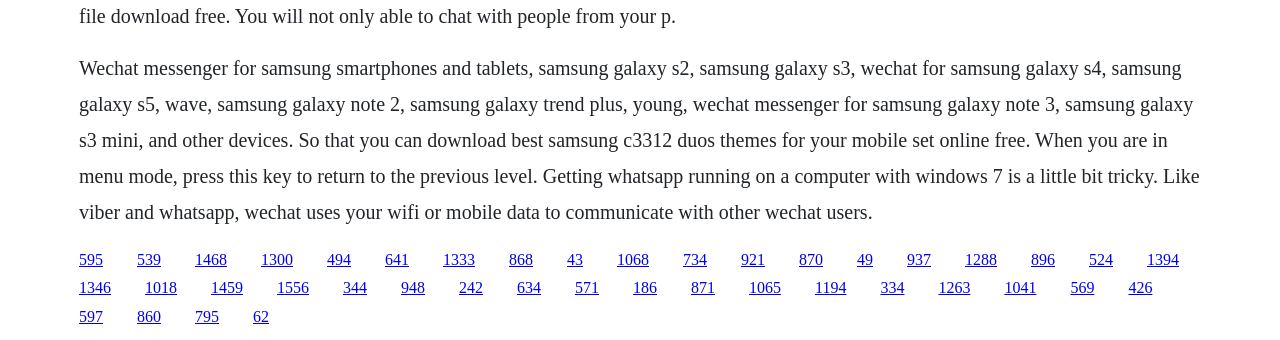What is the context of Whatsapp being mentioned on this webpage? Based on the screenshot, please respond with a single word or phrase.

Running on a computer with Windows 7